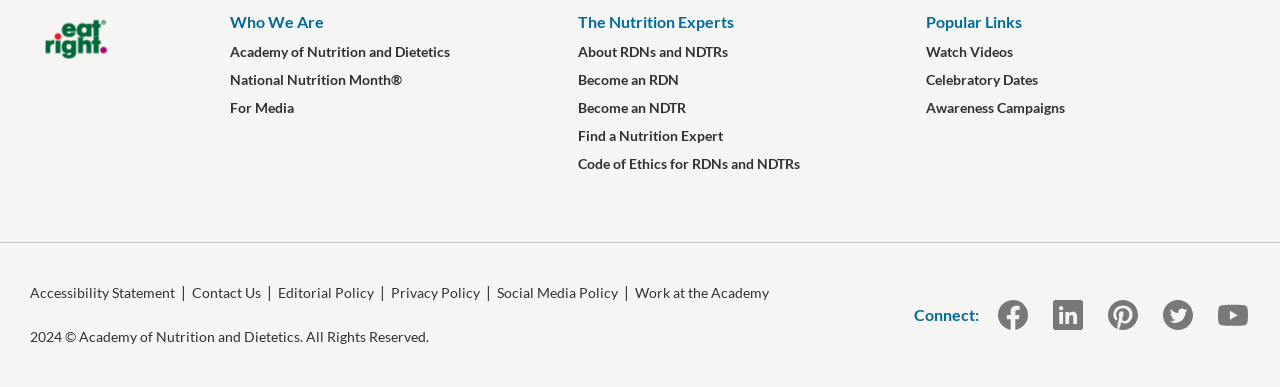Please predict the bounding box coordinates (top-left x, top-left y, bottom-right x, bottom-right y) for the UI element in the screenshot that fits the description: Academy of Nutrition and Dietetics

[0.18, 0.099, 0.352, 0.171]